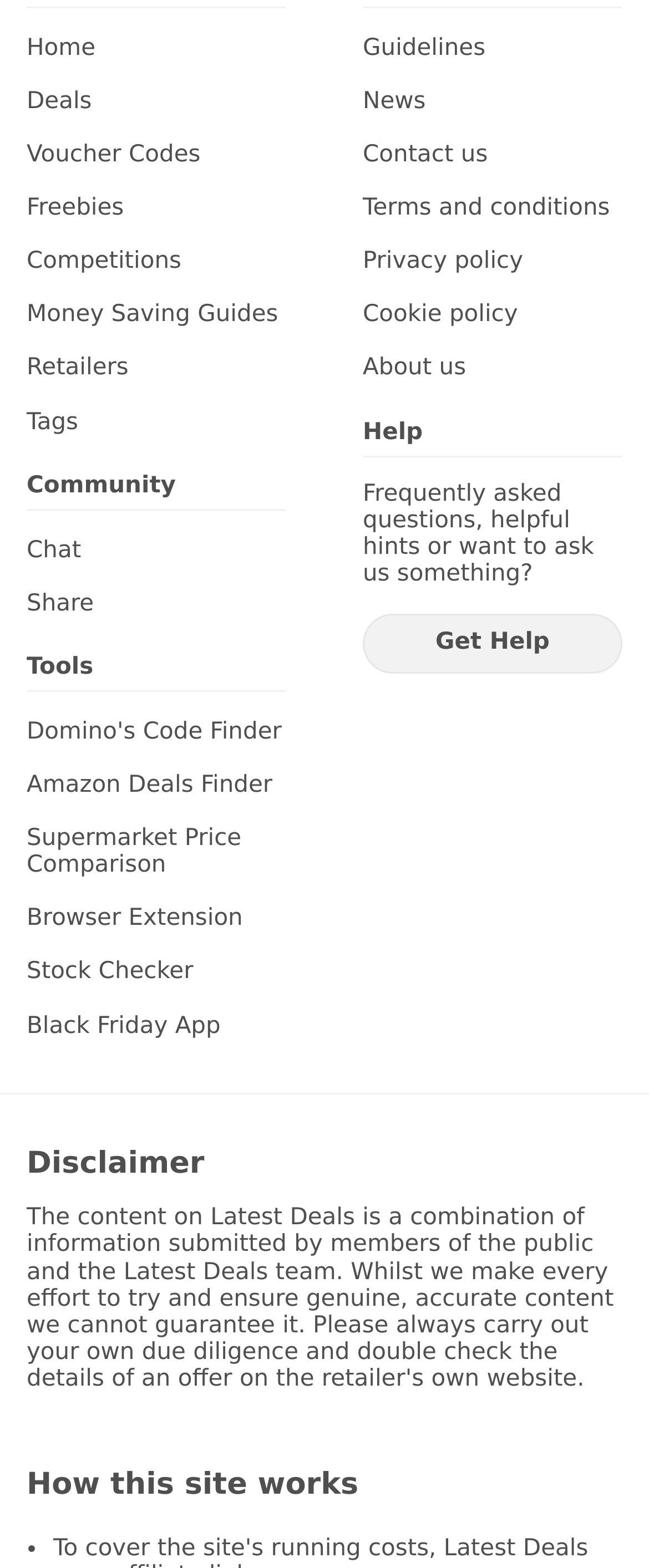What is the first link on the top left?
Answer the question with a single word or phrase by looking at the picture.

Home